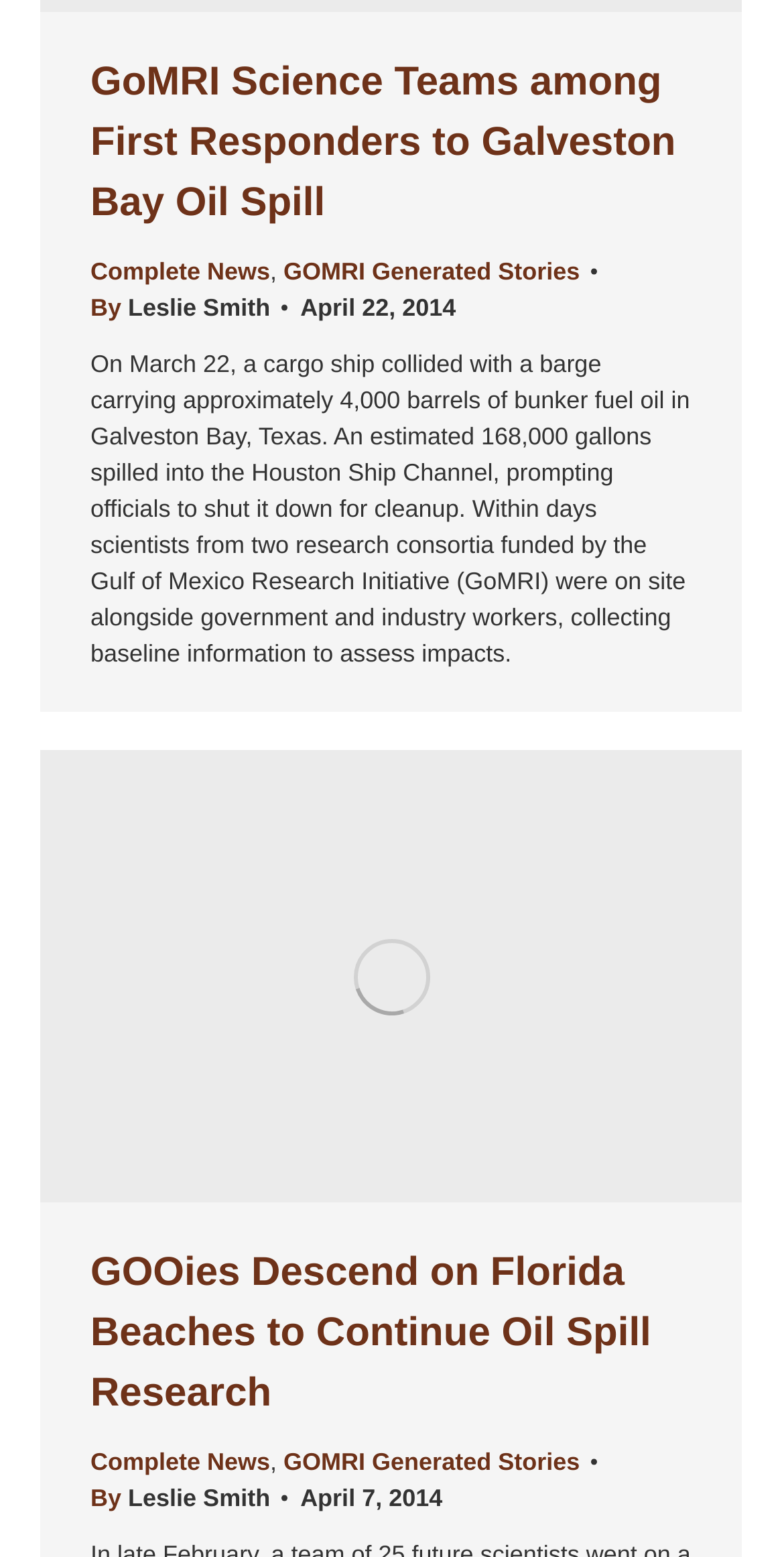Determine the bounding box coordinates for the area that needs to be clicked to fulfill this task: "Read the news about GOOies Descend on Florida Beaches". The coordinates must be given as four float numbers between 0 and 1, i.e., [left, top, right, bottom].

[0.115, 0.785, 0.882, 0.914]